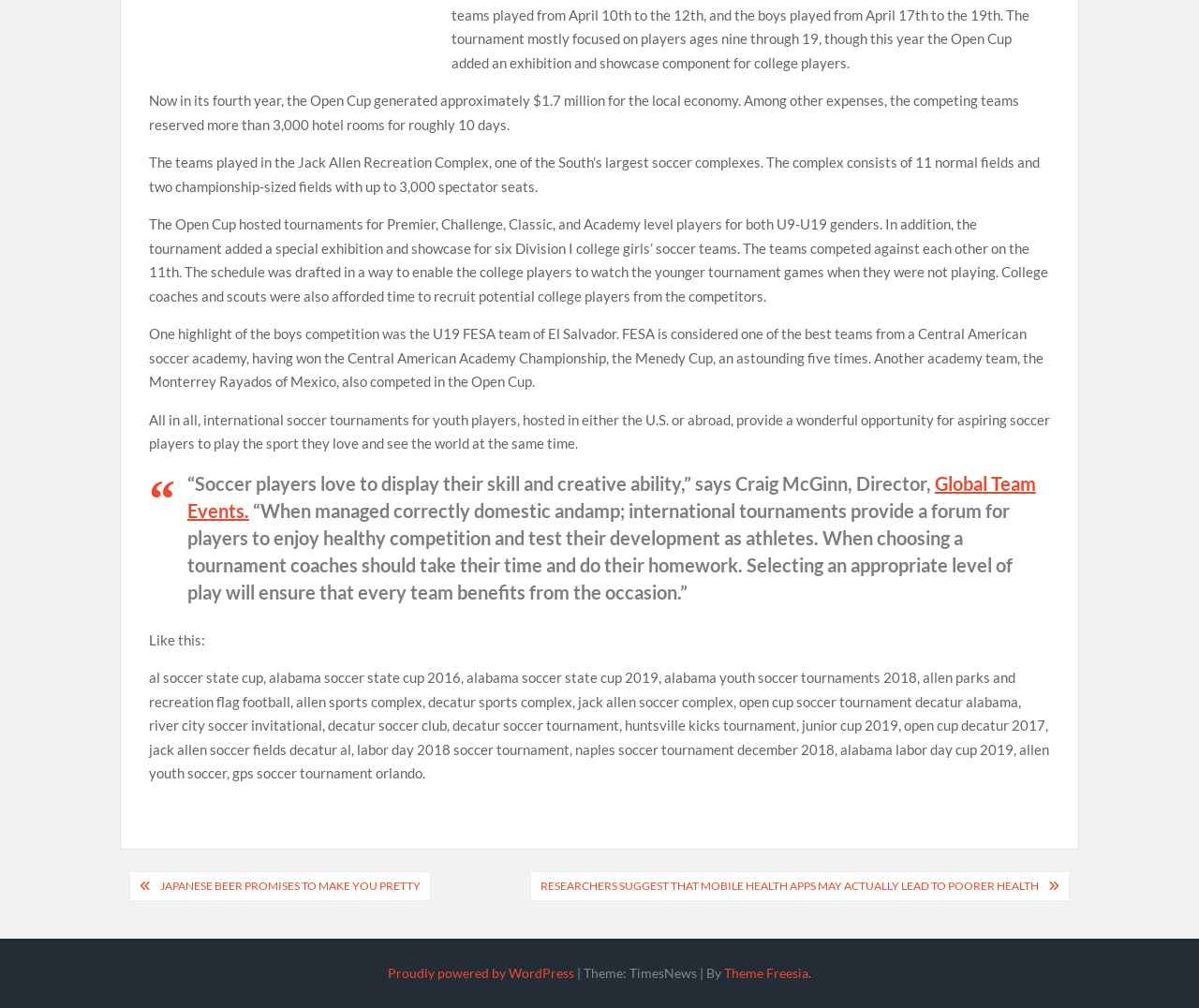Using the given element description, provide the bounding box coordinates (top-left x, top-left y, bottom-right x, bottom-right y) for the corresponding UI element in the screenshot: Proudly powered by WordPress

[0.323, 0.958, 0.479, 0.973]